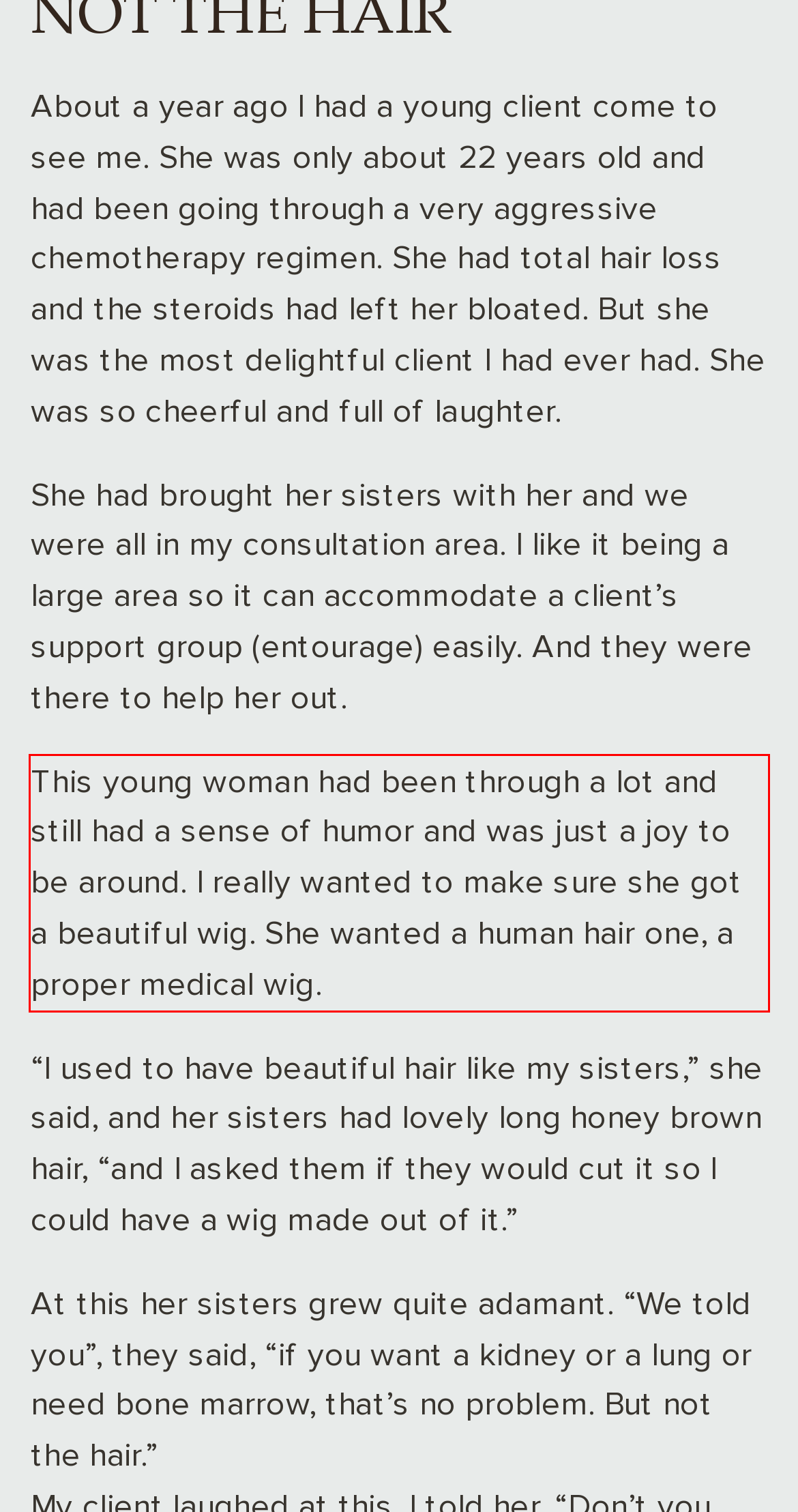Within the provided webpage screenshot, find the red rectangle bounding box and perform OCR to obtain the text content.

This young woman had been through a lot and still had a sense of humor and was just a joy to be around. I really wanted to make sure she got a beautiful wig. She wanted a human hair one, a proper medical wig.